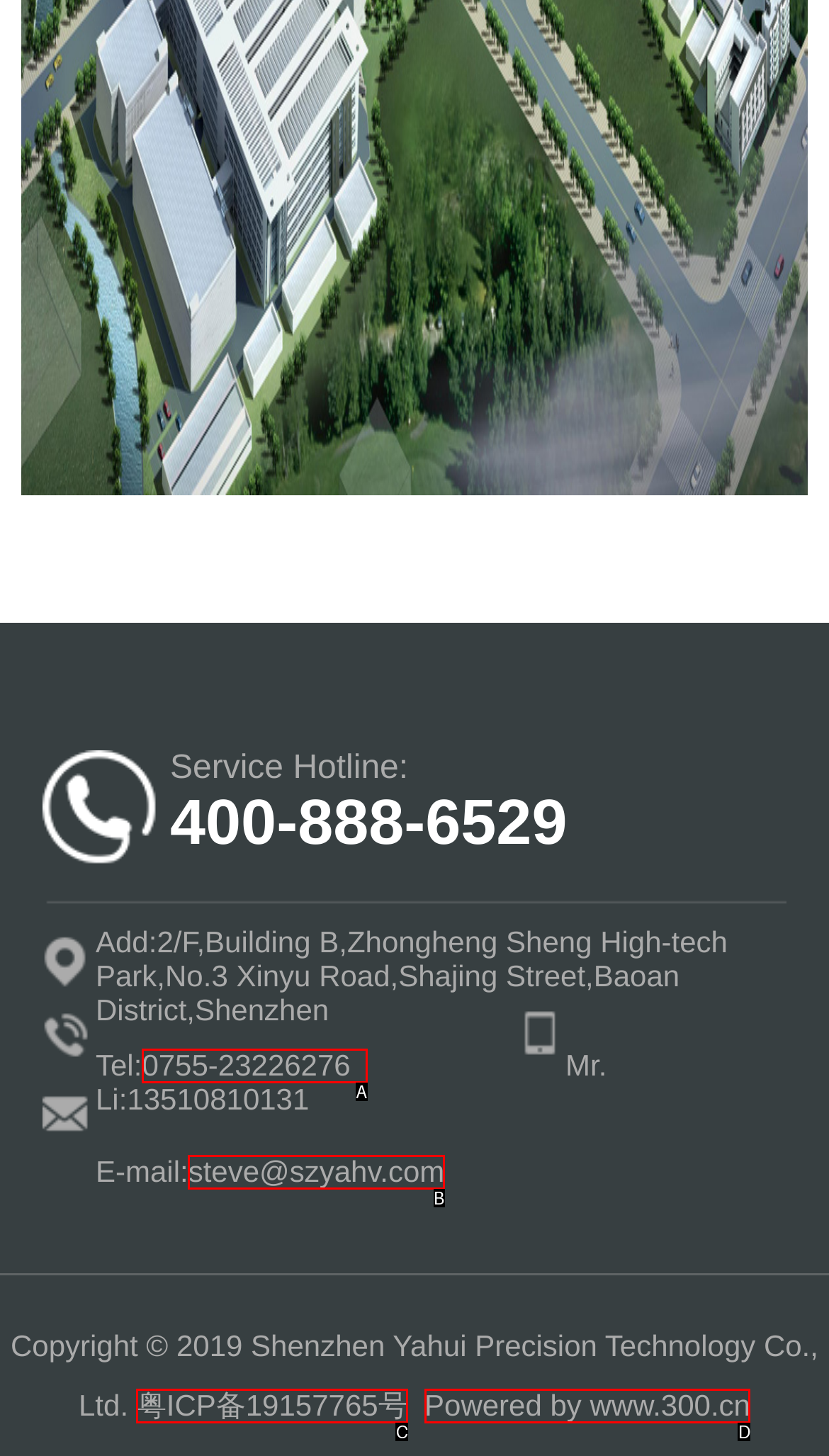Find the option that best fits the description: Powered by www.300.cn. Answer with the letter of the option.

D